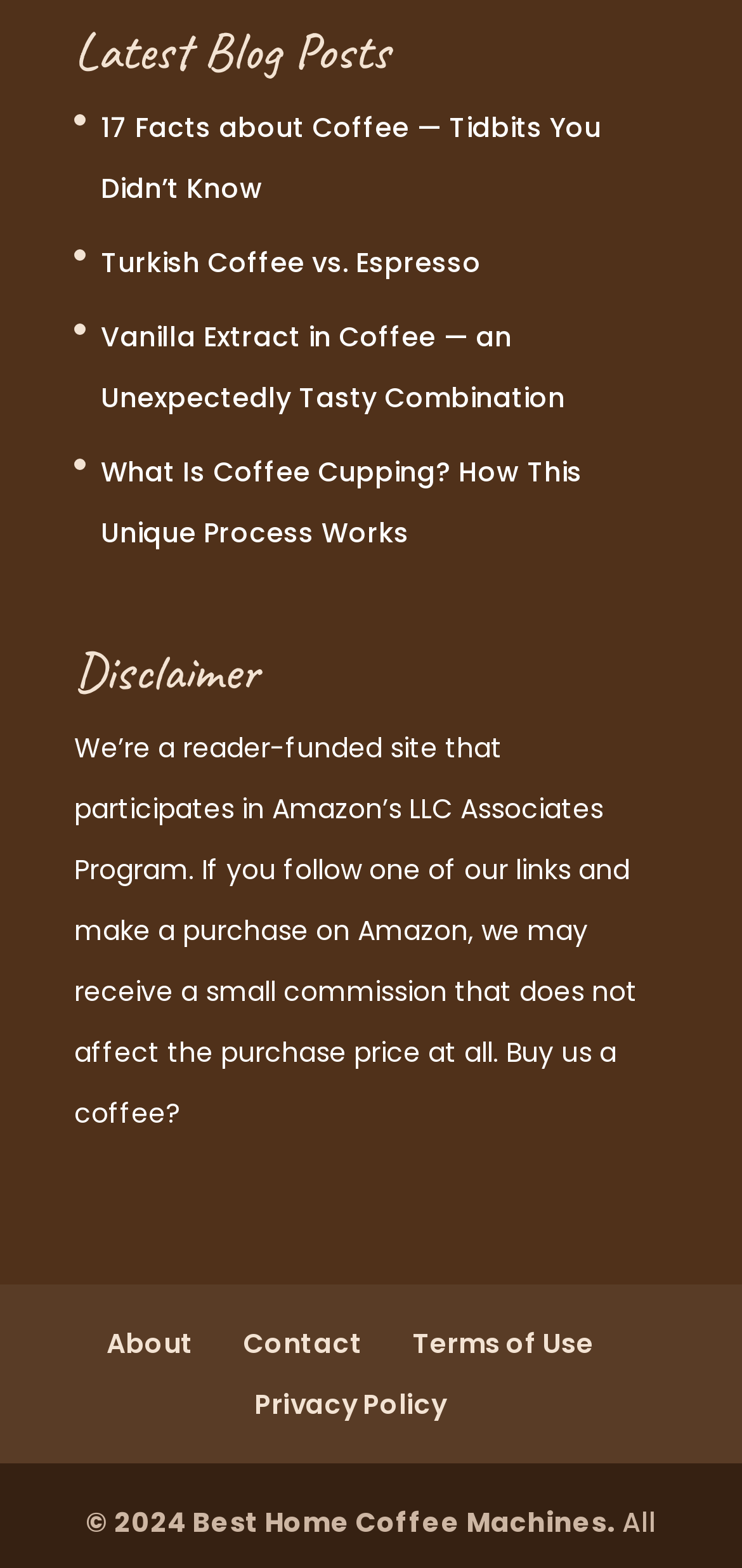What is the disclaimer about?
Answer the question with a single word or phrase by looking at the picture.

Amazon’s LLC Associates Program